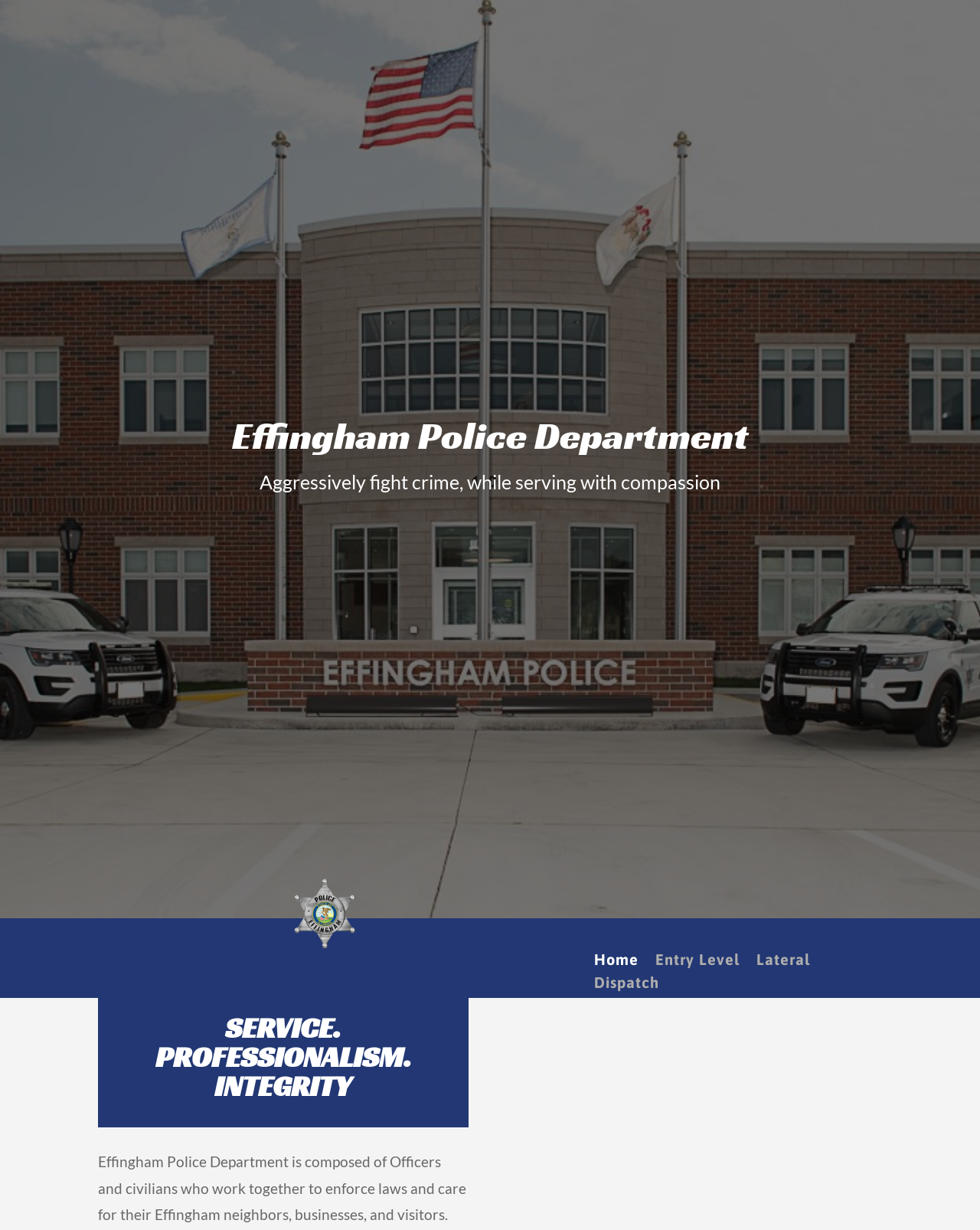What is the purpose of the Effingham Police Department?
Answer with a single word or short phrase according to what you see in the image.

Fight crime with compassion